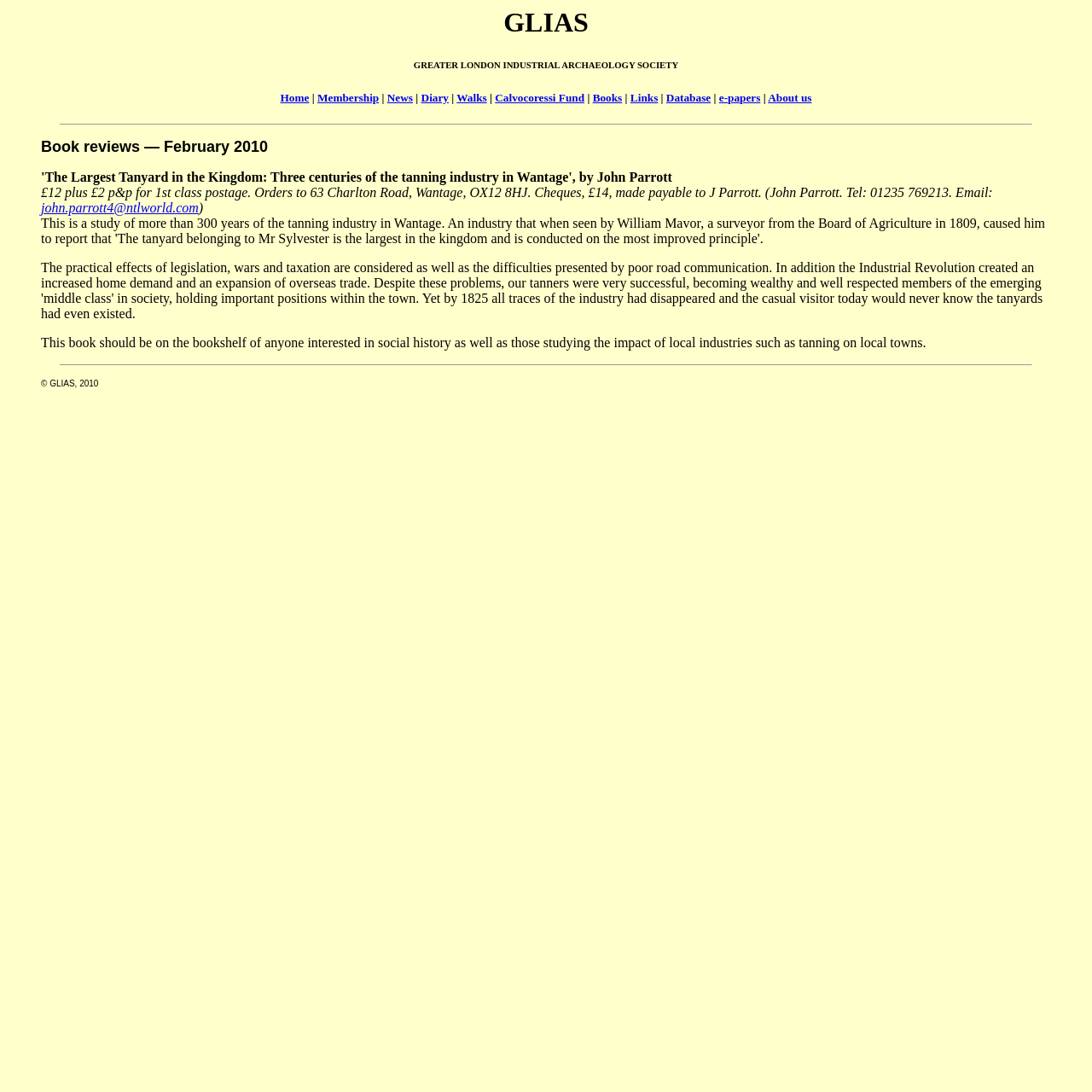Use one word or a short phrase to answer the question provided: 
What is the purpose of the society?

Exploring, recording, and explaining industrial sites